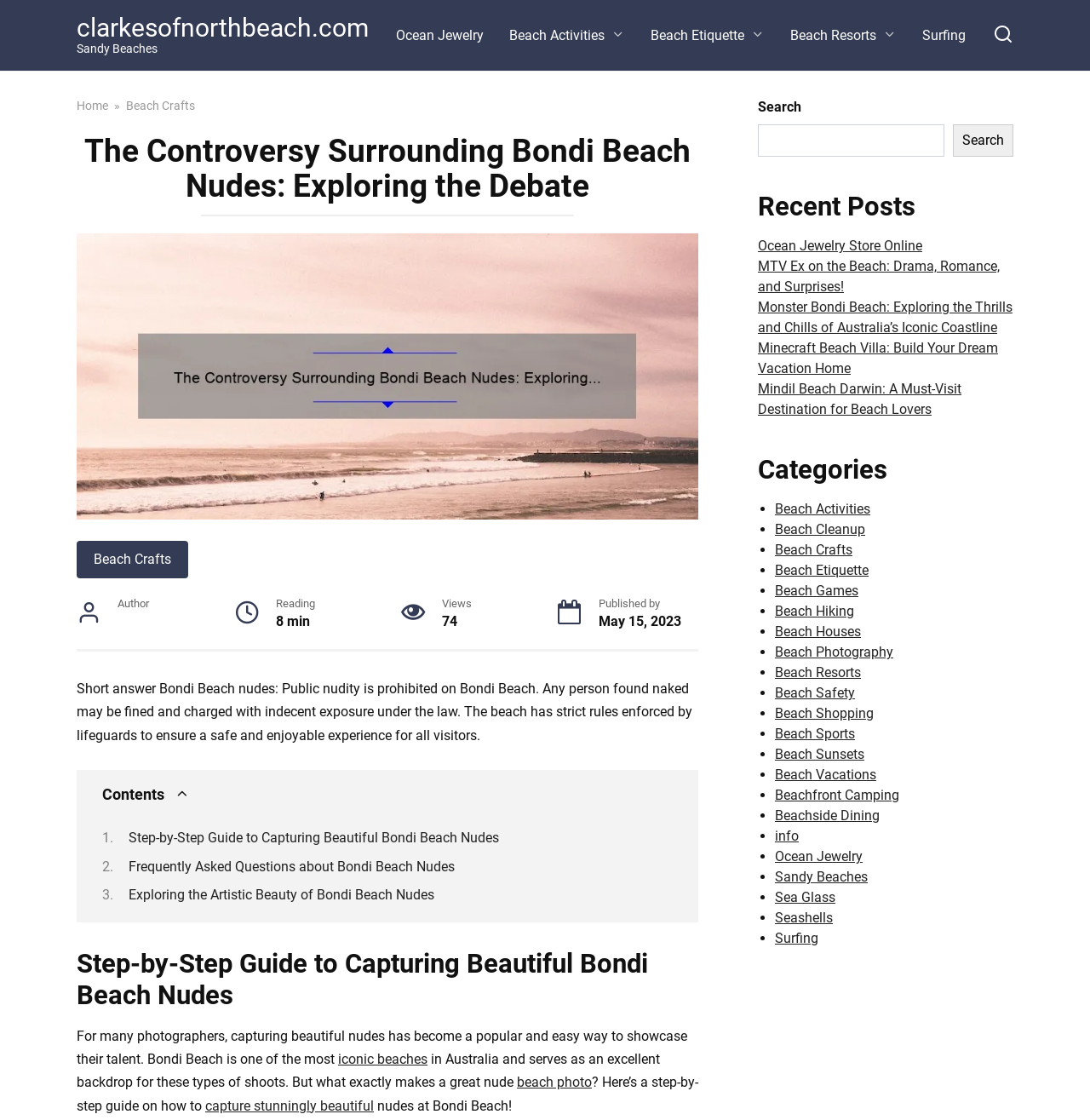What is the topic of this webpage?
Based on the image, answer the question with as much detail as possible.

Based on the webpage content, it appears that the topic is about Bondi Beach nudes, specifically exploring the debate and controversy surrounding public nudity on the beach.